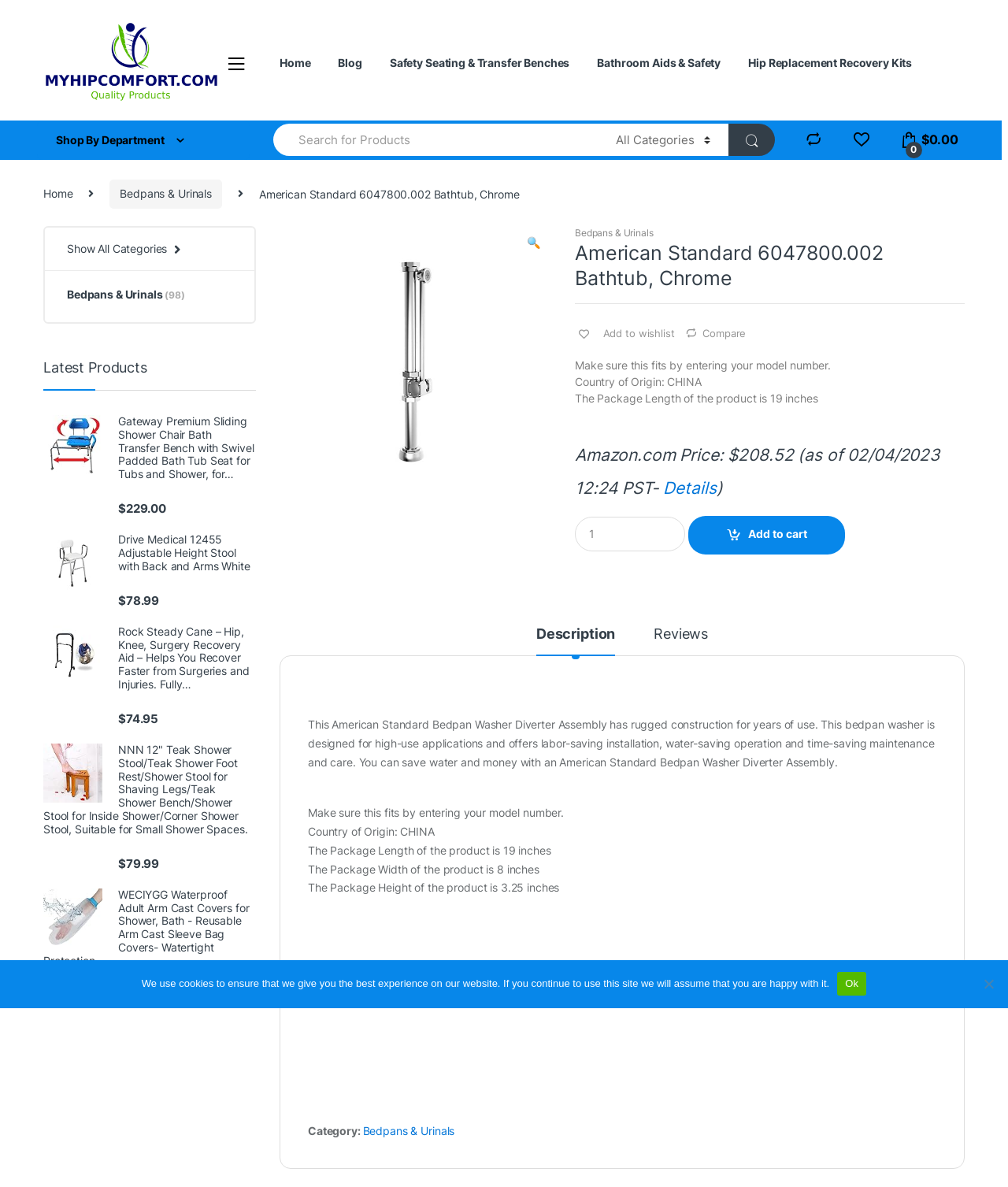Find the bounding box of the web element that fits this description: "Working Papers".

None